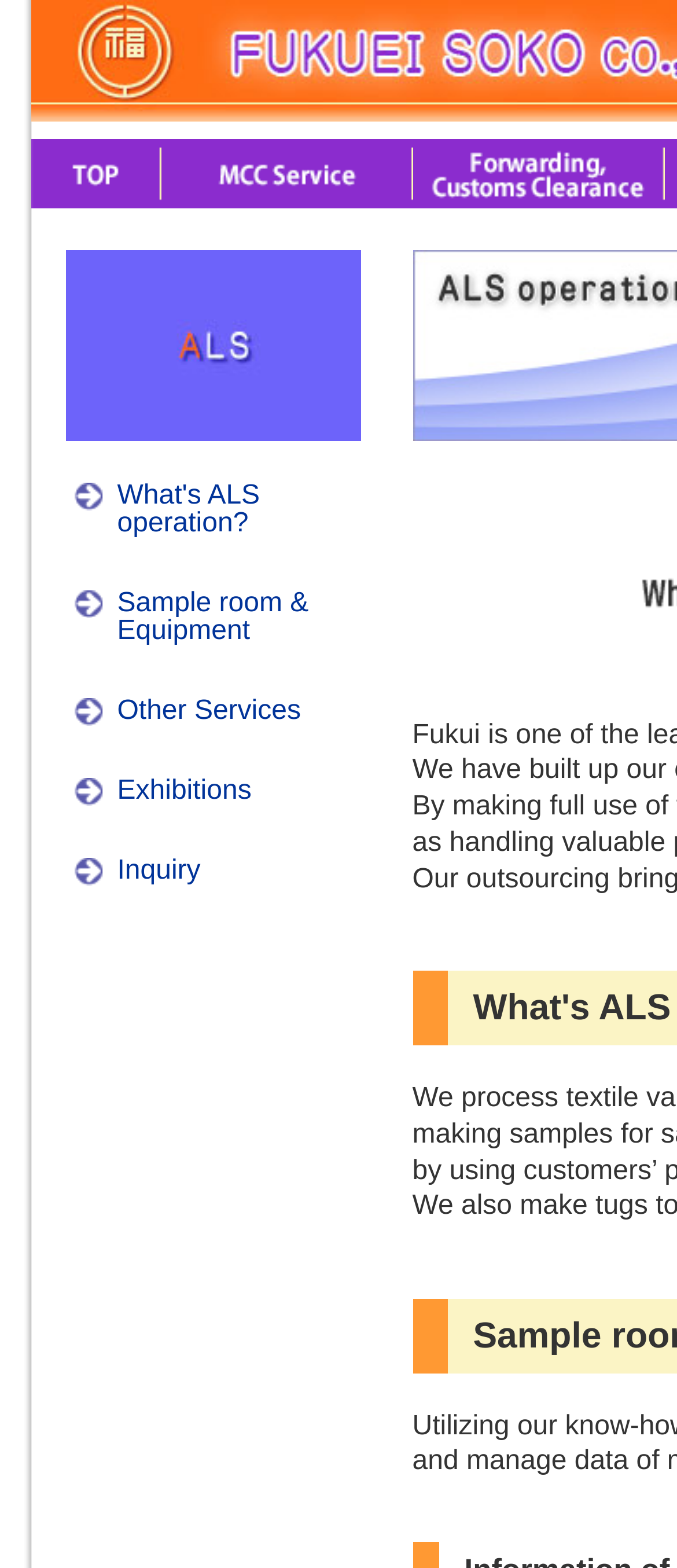Locate the bounding box of the UI element based on this description: "Support Ukraine". Provide four float numbers between 0 and 1 as [left, top, right, bottom].

None